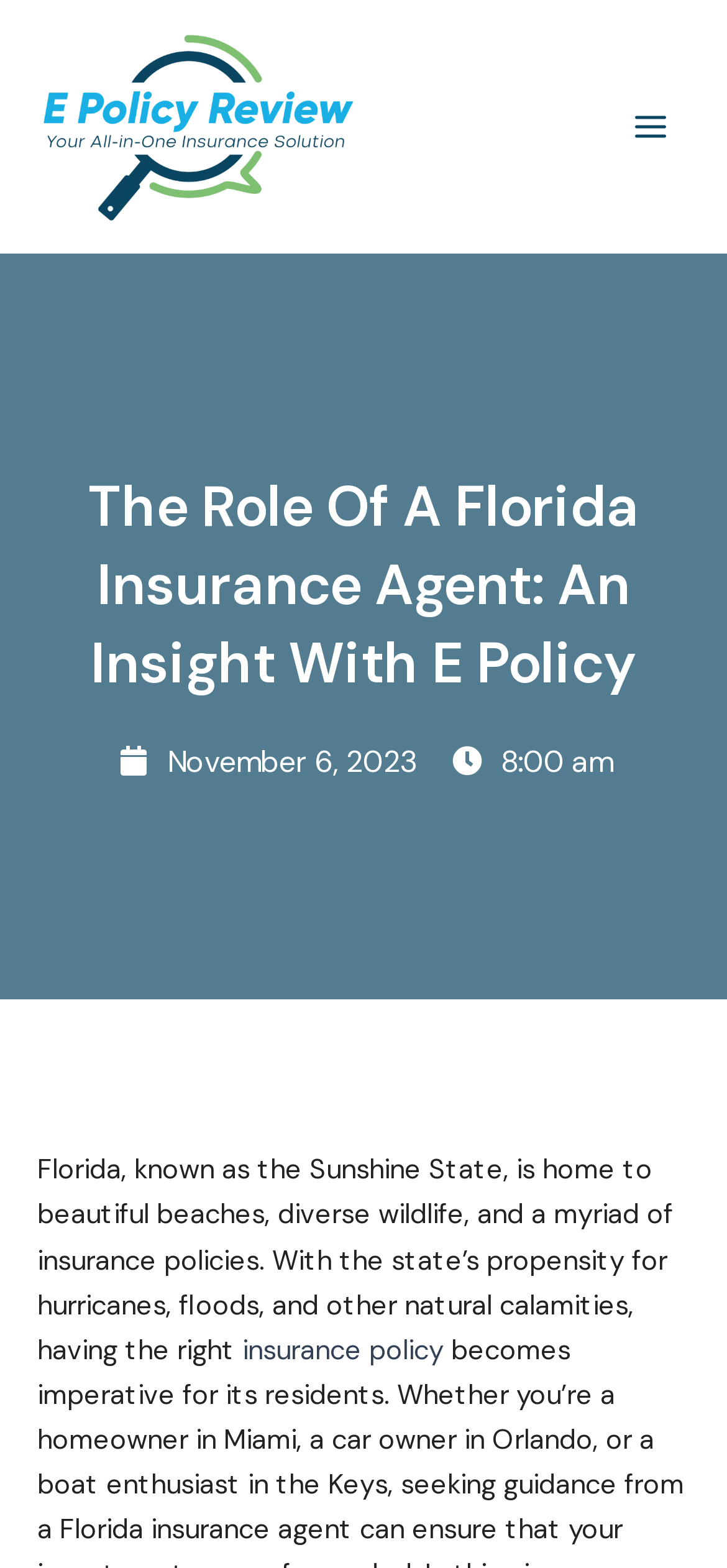What type of calamities is Florida prone to?
Refer to the image and provide a detailed answer to the question.

The webpage mentions that Florida is prone to natural calamities, specifically hurricanes and floods, in the StaticText element that describes the state's insurance policies.